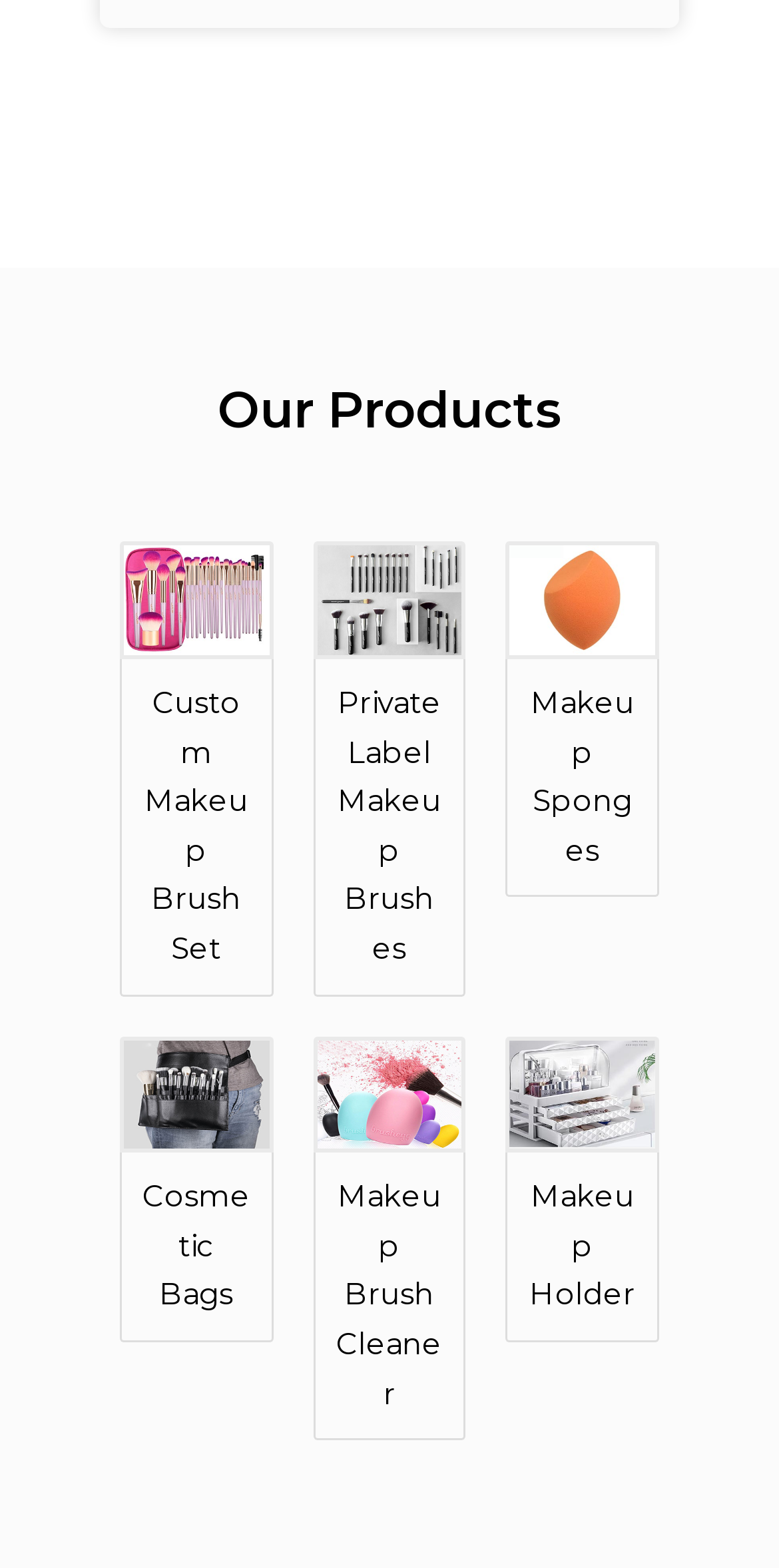Determine the bounding box coordinates of the section I need to click to execute the following instruction: "Click HOME". Provide the coordinates as four float numbers between 0 and 1, i.e., [left, top, right, bottom].

None